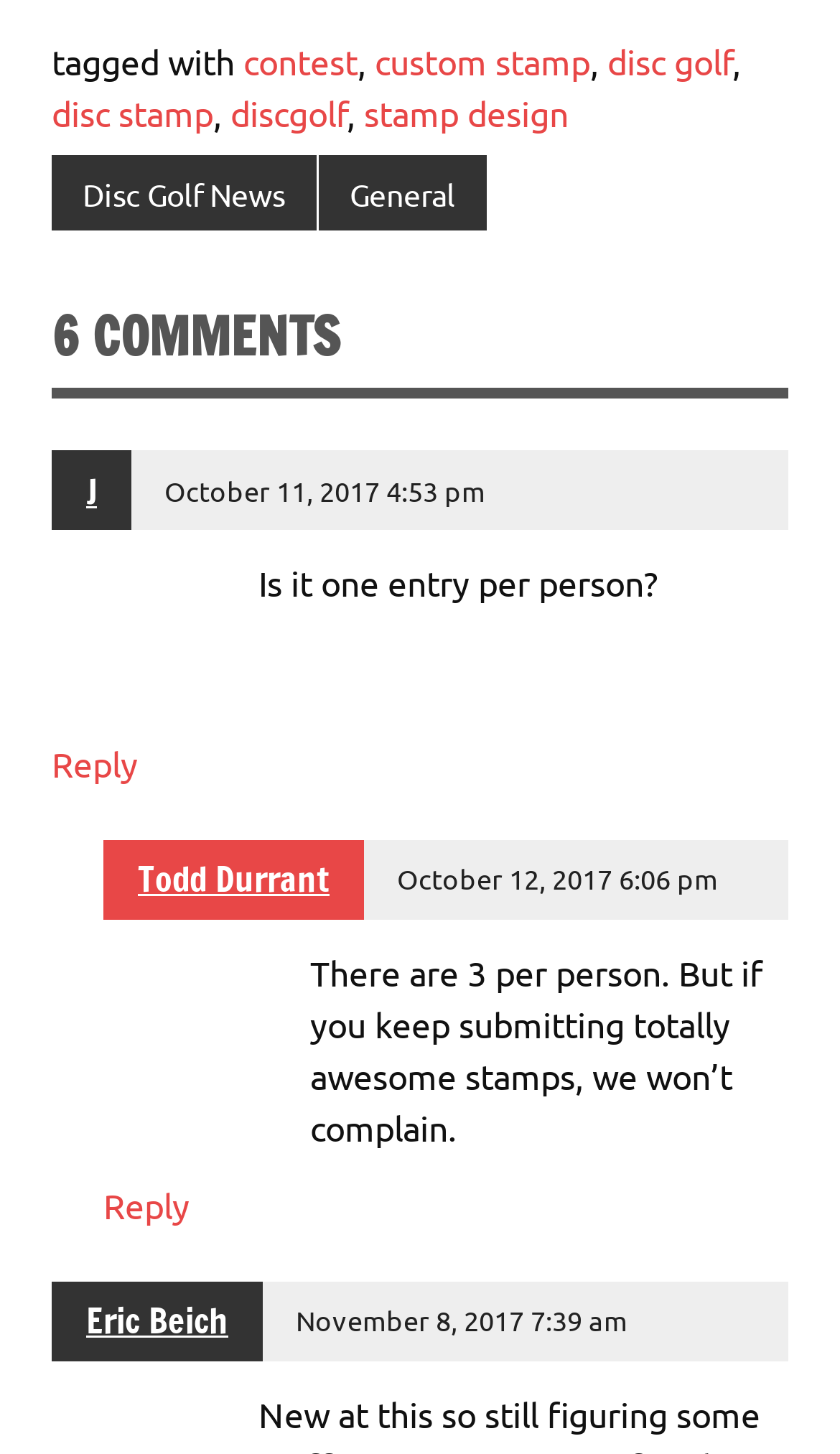Can you find the bounding box coordinates for the UI element given this description: "custom stamp"? Provide the coordinates as four float numbers between 0 and 1: [left, top, right, bottom].

[0.446, 0.026, 0.703, 0.056]